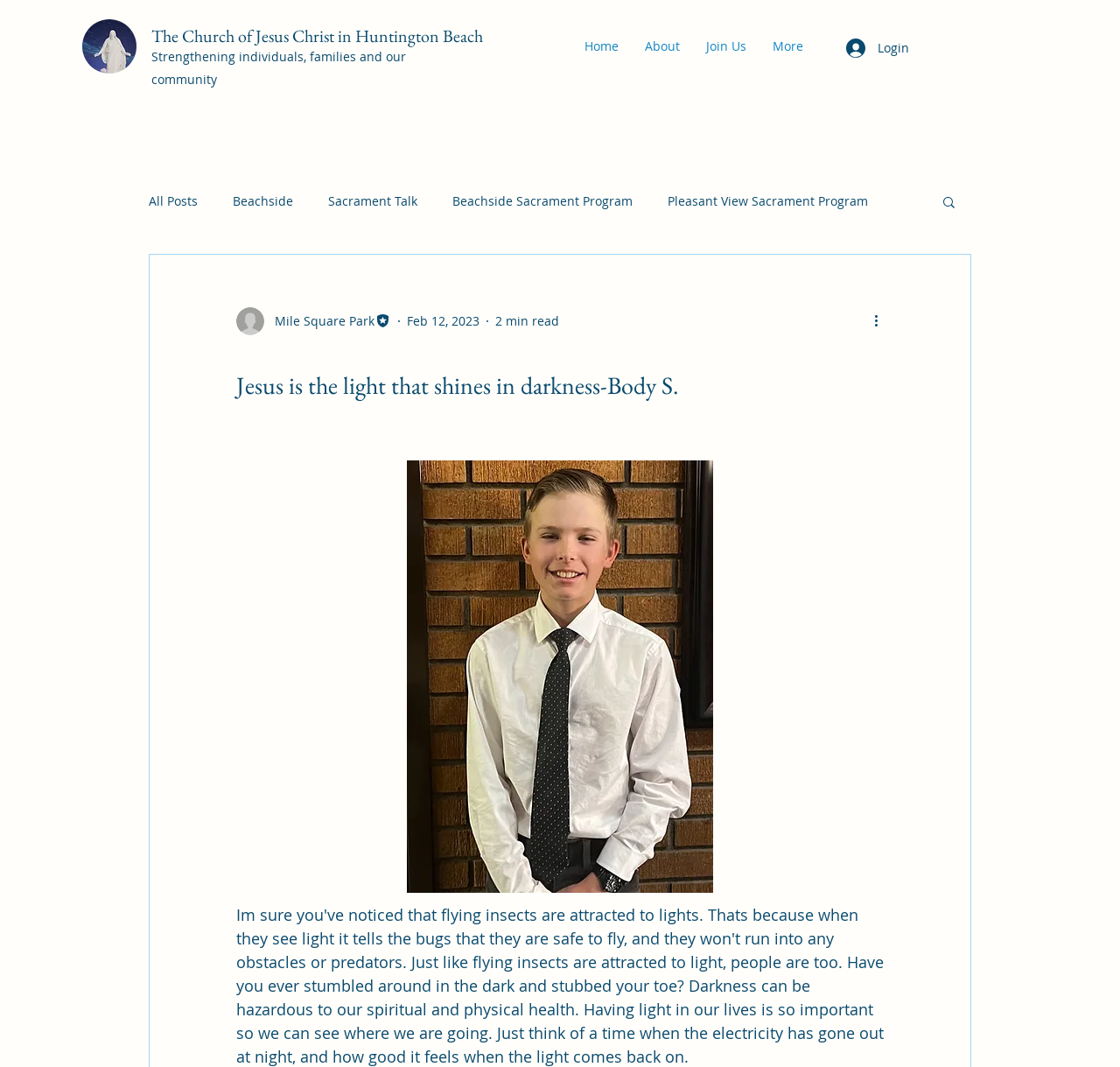What is the topic of the blog post?
Refer to the image and give a detailed response to the question.

I found the answer by looking at the heading element 'Jesus is the light that shines in darkness-Body S.' which is a child of the root element. This heading is likely to be the title of the blog post, indicating that the topic of the post is about Jesus being the light that shines in darkness.